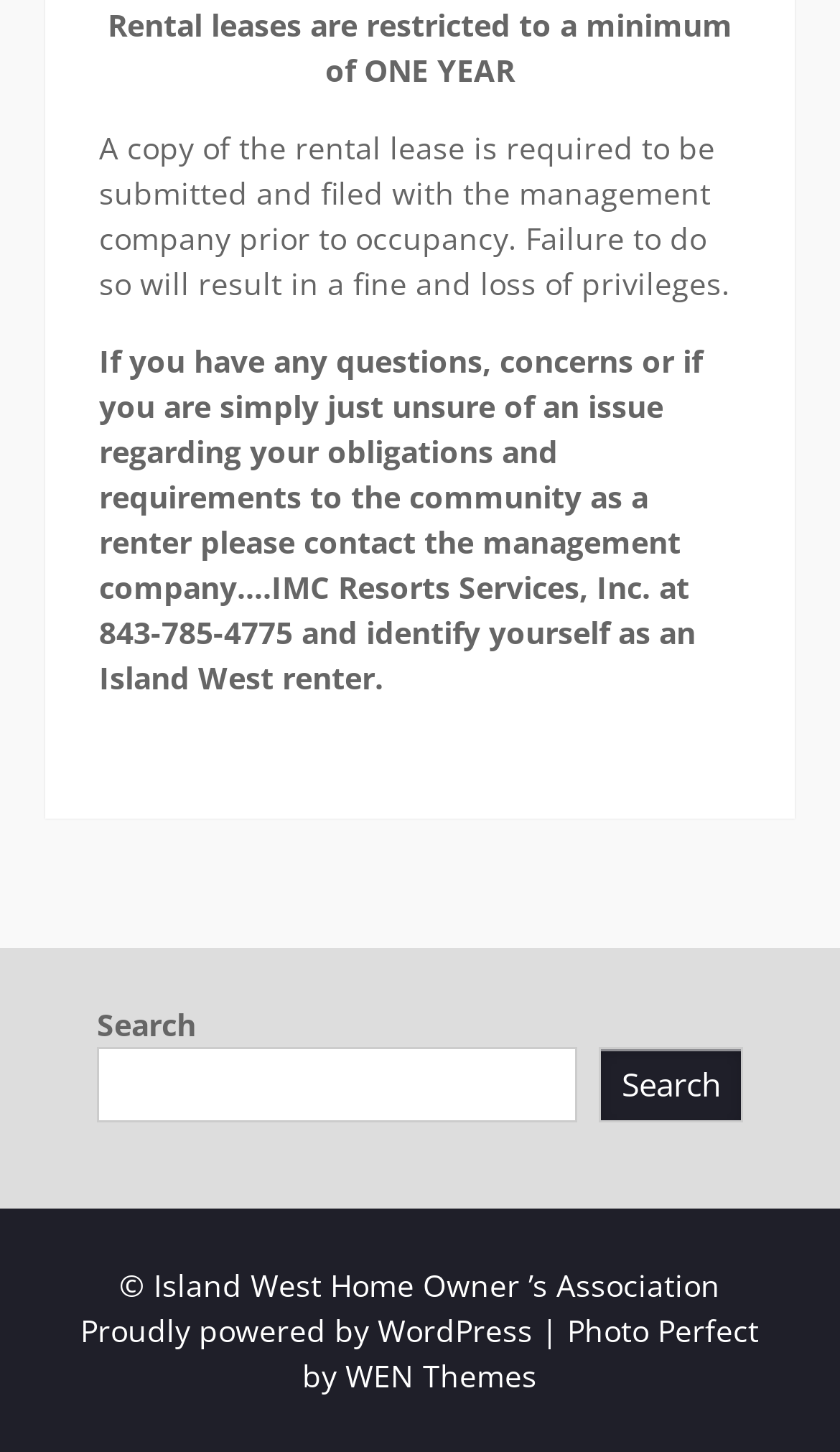What is the minimum rental lease period?
Based on the screenshot, provide a one-word or short-phrase response.

ONE YEAR